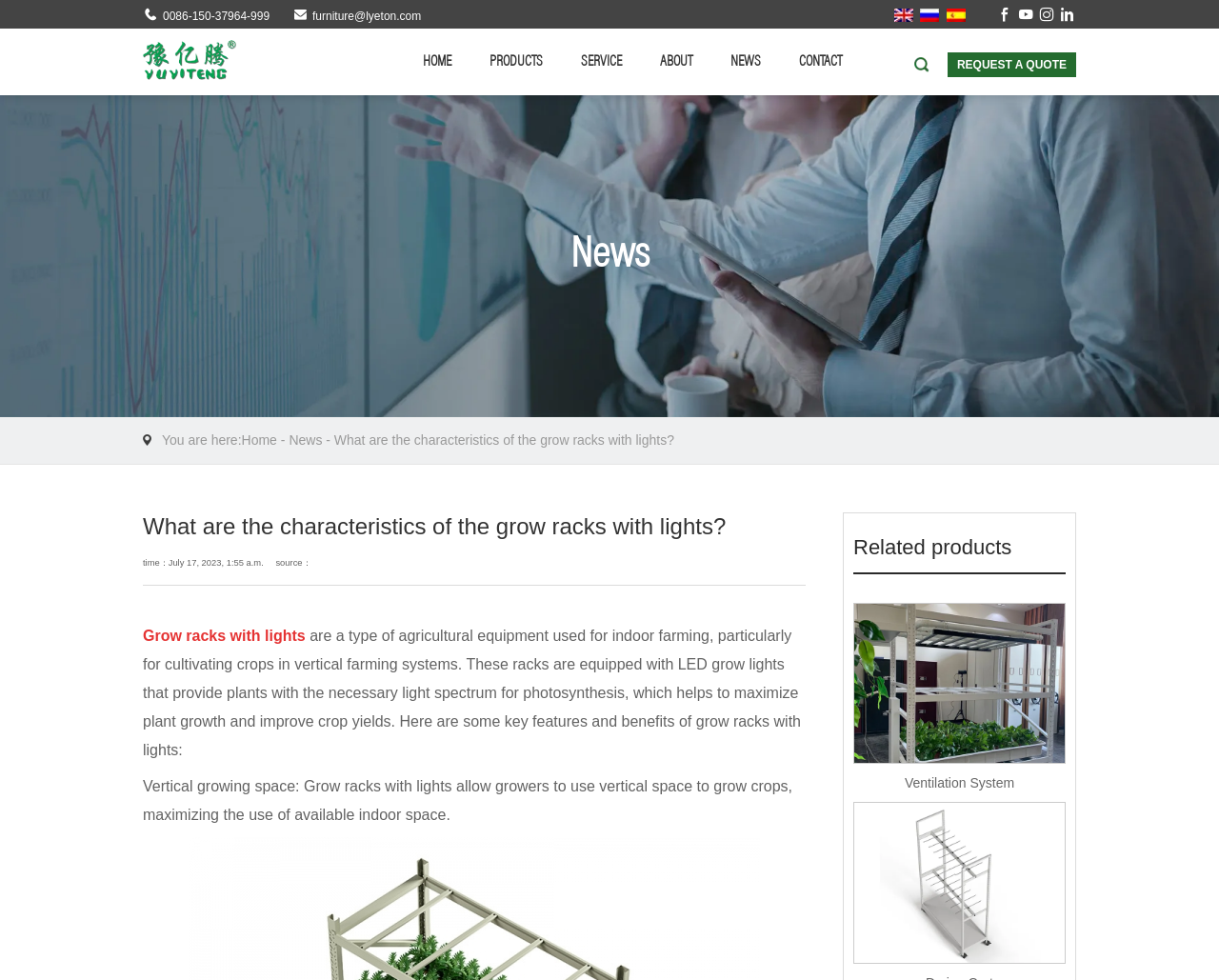Specify the bounding box coordinates of the element's region that should be clicked to achieve the following instruction: "Click on the 'Professional certificates' link". The bounding box coordinates consist of four float numbers between 0 and 1, in the format [left, top, right, bottom].

None